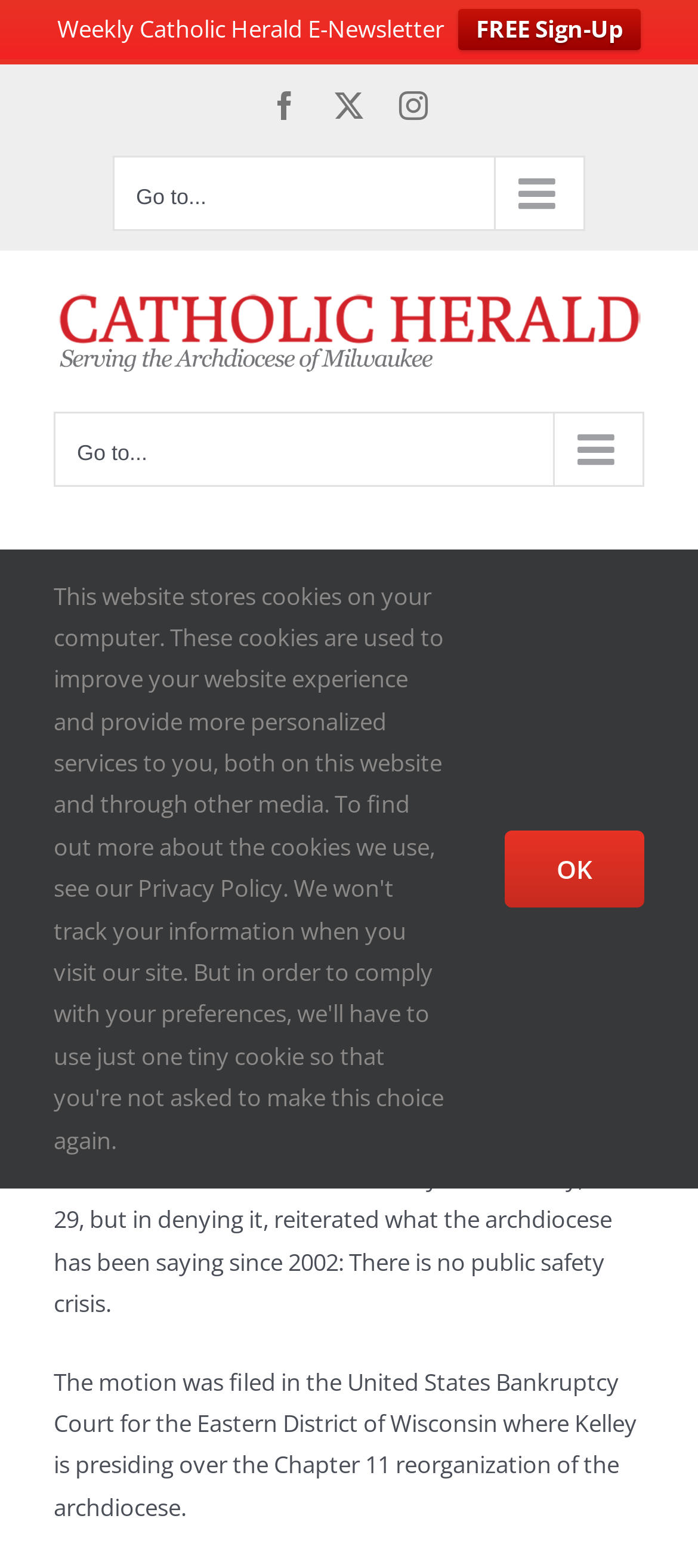Provide a comprehensive description of the webpage.

The webpage appears to be an article from the Catholic Herald, with a focus on a news story about a judge's ruling. At the top of the page, there is a header section with a "Weekly Catholic Herald E-Newsletter" title, a "FREE Sign-Up" link, and social media links to Facebook and Instagram. Below this, there is a navigation menu with a "Secondary Mobile Menu" and a "Main Menu Mobile" section.

The main content of the page is an article with a heading that reads "Judge: ‘There is no public safety concern’" and a read time of 3 minutes. The article is attributed to "The Catholic Herald" and is dated March 8, 2012. The text of the article is divided into paragraphs, with the first paragraph describing a judge's ruling in a bankruptcy court case involving the Archdiocese of Milwaukee.

The article text is accompanied by a logo of the Catholic Herald at the top of the page, which is also a link. There are also links to navigate to the previous and next articles, as well as a "Go to Top" link at the bottom of the page. Additionally, there is an "OK" button and a "Go to..." button that expands to reveal a mobile menu.